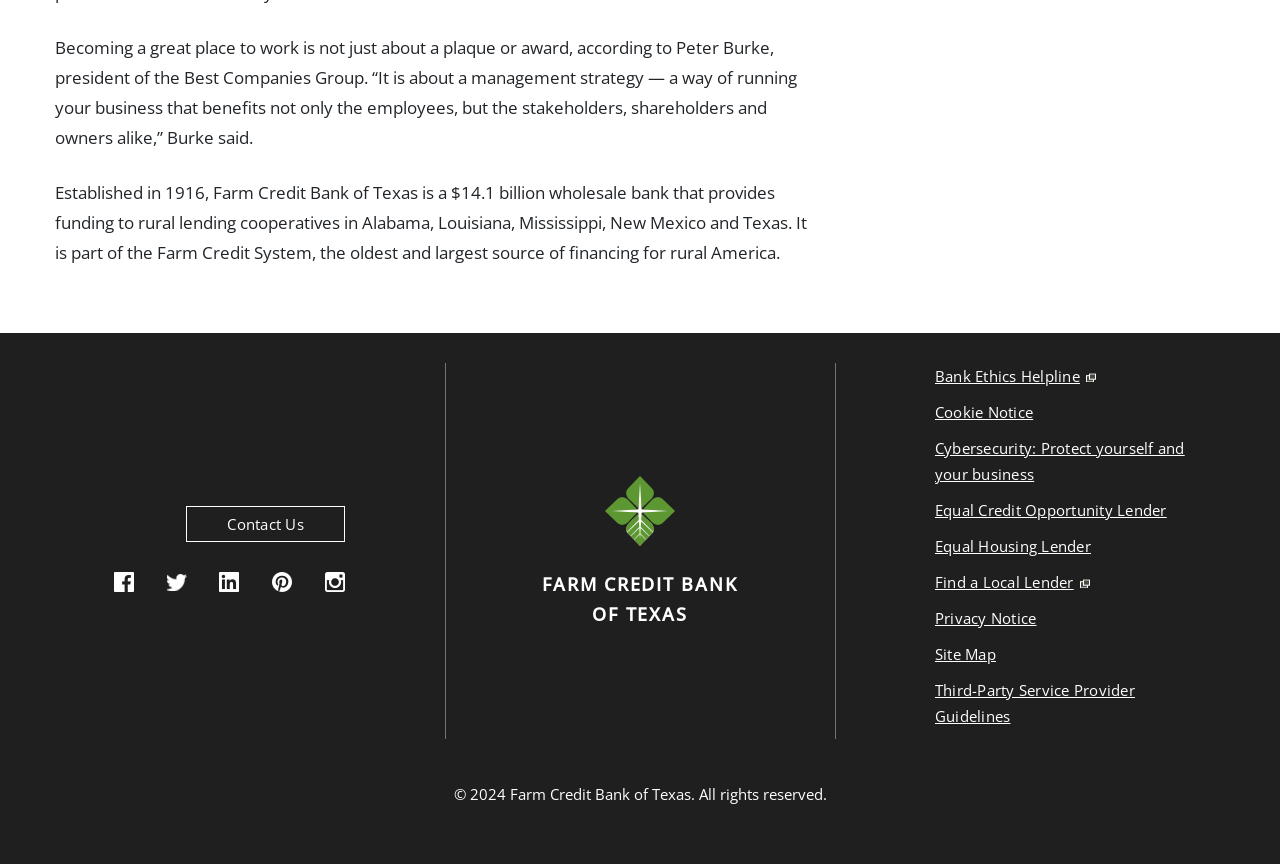Please provide a one-word or short phrase answer to the question:
What is the purpose of the bank?

Provide funding to rural lending cooperatives